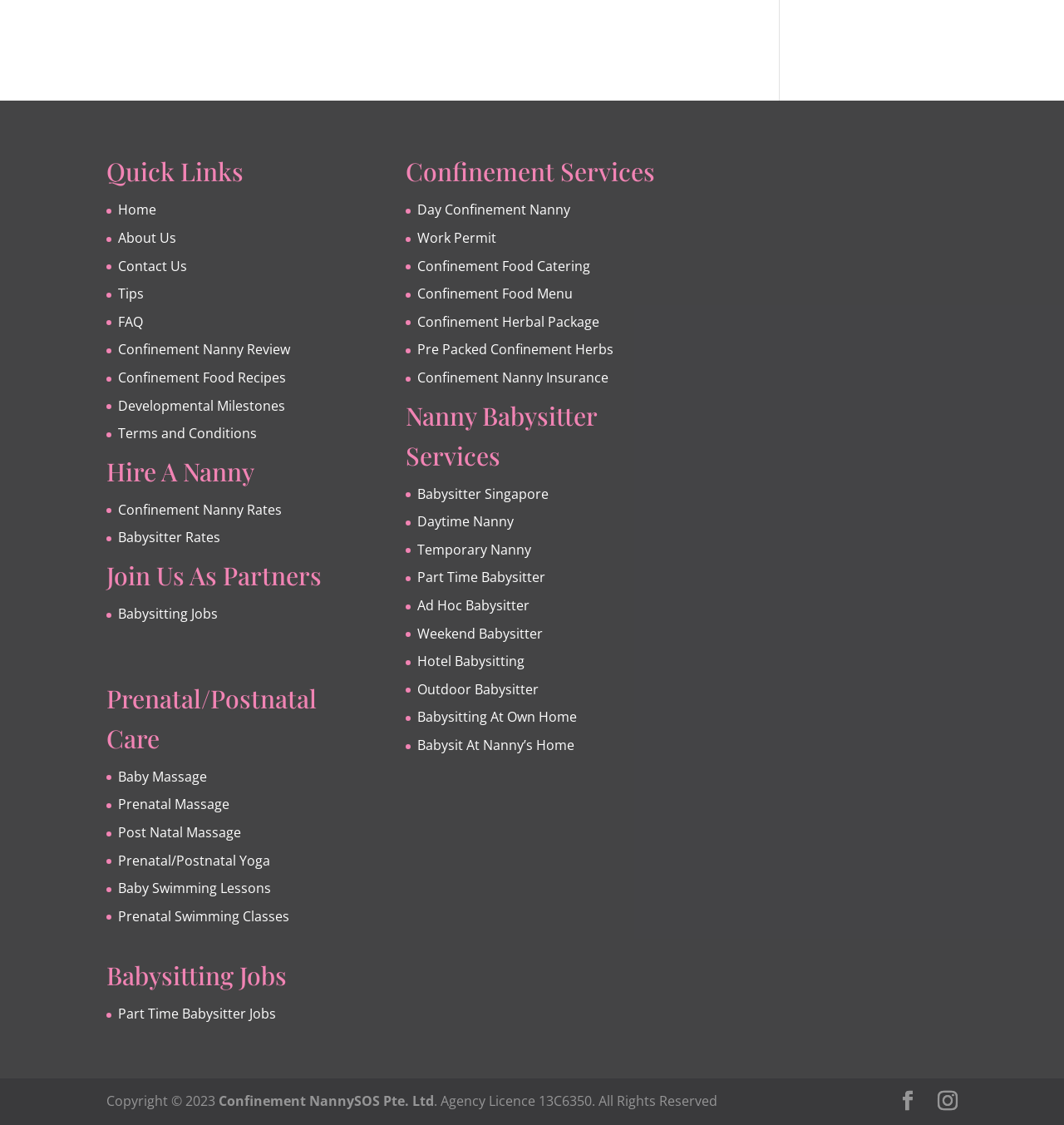What types of babysitting jobs are available?
Please respond to the question thoroughly and include all relevant details.

According to the webpage, various types of babysitting jobs are available, including part-time babysitter jobs, full-time babysitter jobs, ad-hoc babysitter jobs, and more, catering to different family needs and schedules.